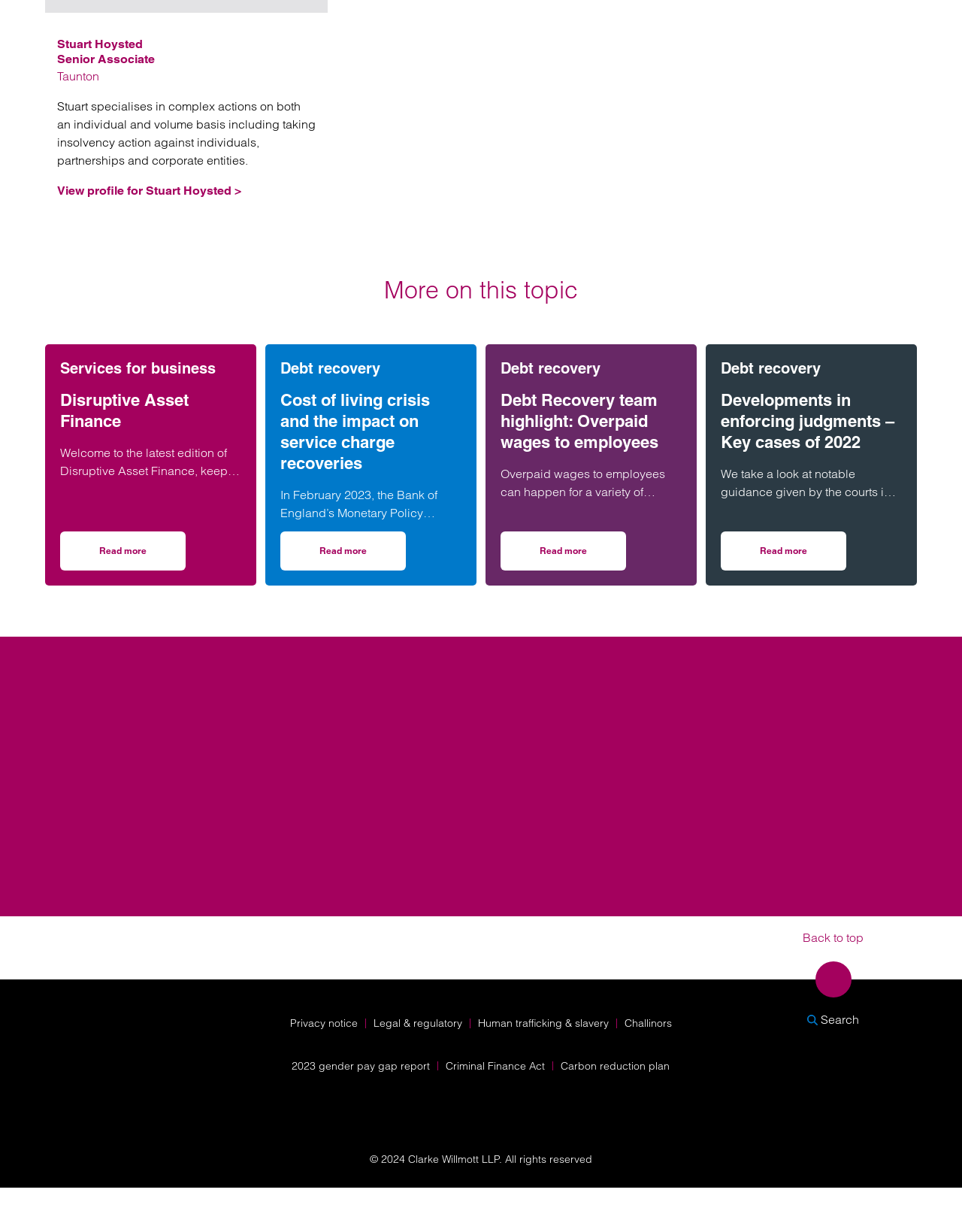Find the bounding box coordinates of the clickable element required to execute the following instruction: "Read more on Cost of living crisis and the impact on service charge recoveries". Provide the coordinates as four float numbers between 0 and 1, i.e., [left, top, right, bottom].

[0.291, 0.431, 0.422, 0.463]